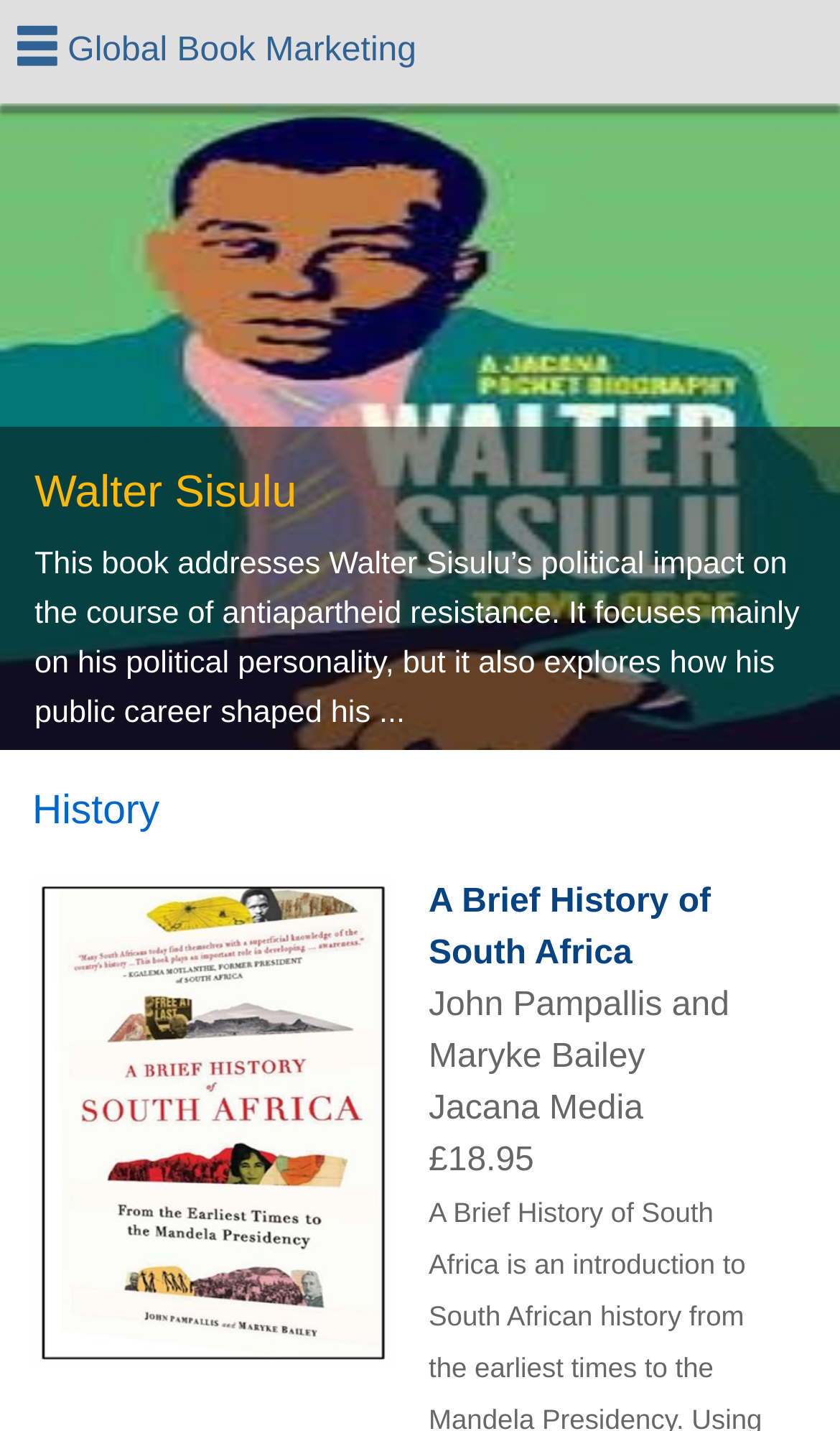Construct a comprehensive description capturing every detail on the webpage.

The webpage is about Global Book Marketing, with a prominent button at the top left corner featuring the company's logo and name. Below this button, there is a large figure that spans the entire width of the page, containing an image of Walter Sisulu, a South African anti-apartheid activist. The image is accompanied by a figcaption that provides more information about the book, including a heading with the title "Walter Sisulu", a brief summary of the book's content, and a "More Info..." button.

To the right of the image, there is a heading that reads "History". Below this heading, there is an image, although its content is not specified. Next to the image, there are four lines of text that provide information about a book, including its title "A Brief History of South Africa", authors "John Pampallis and Maryke Bailey", publisher "Jacana Media", and price "£18.95".